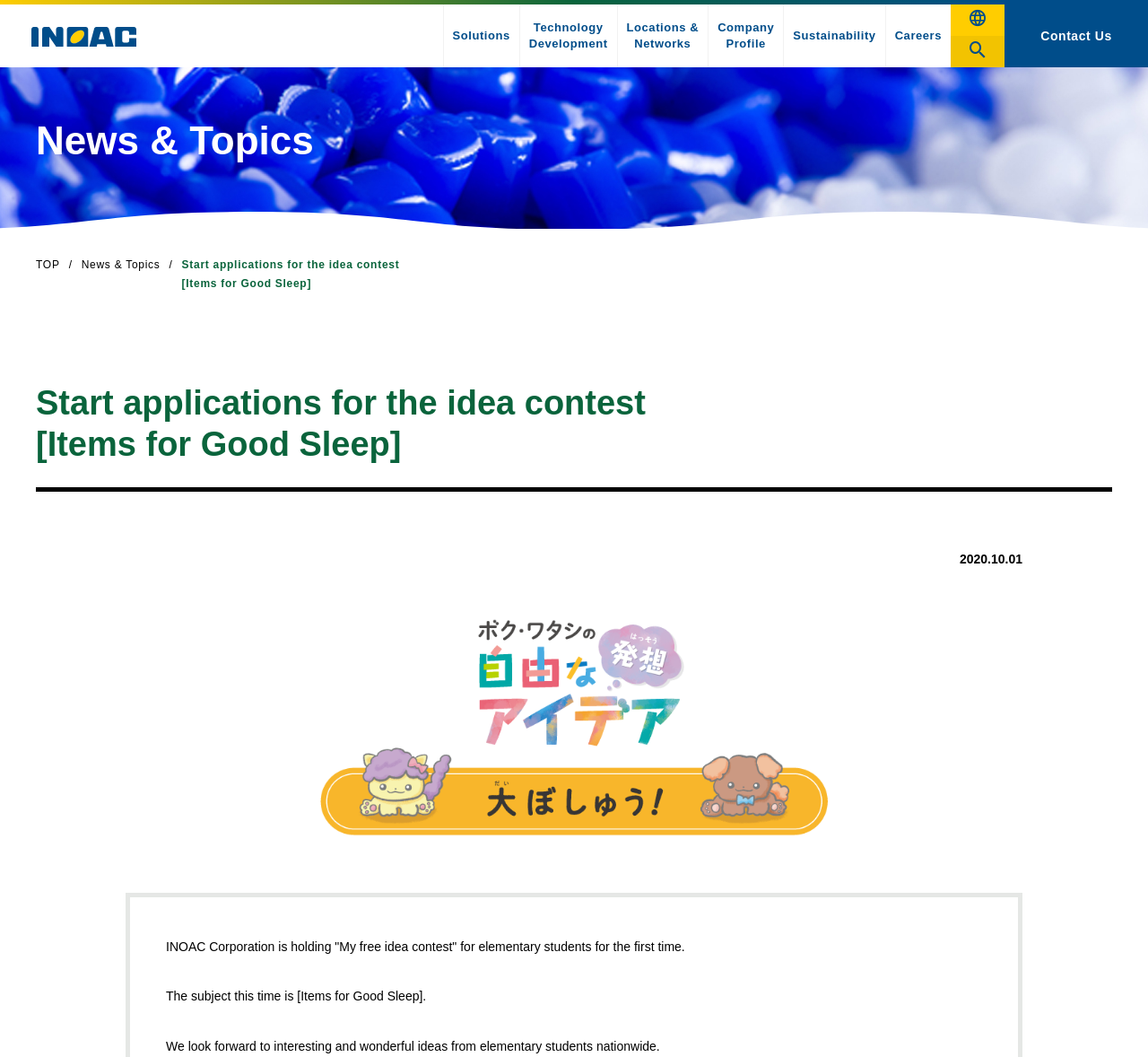Extract the top-level heading from the webpage and provide its text.

News & Topics